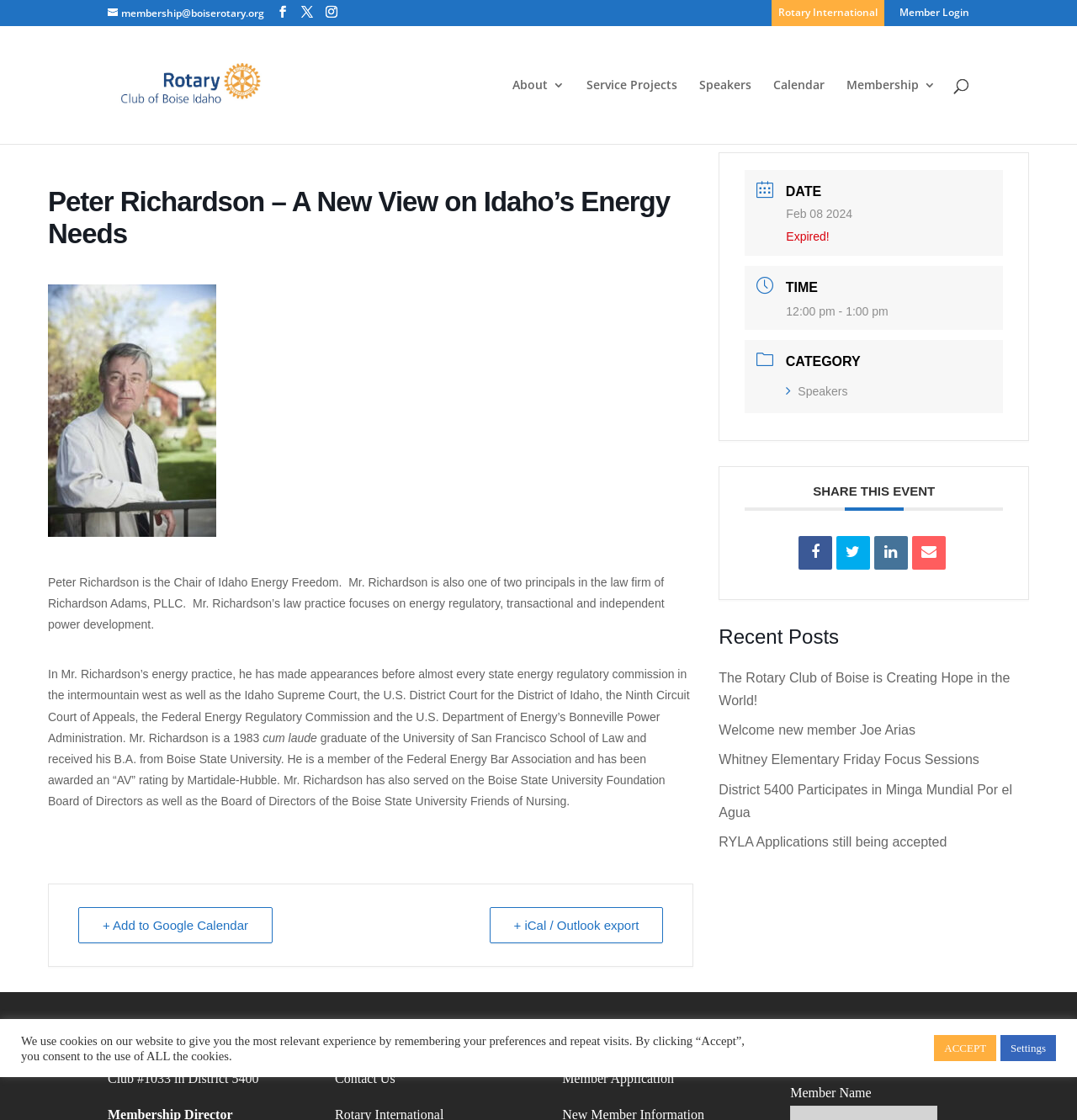Refer to the image and provide a thorough answer to this question:
What is the category of the event?

The category of the event can be found in the 'CATEGORY' section, which is listed as 'Speakers'.